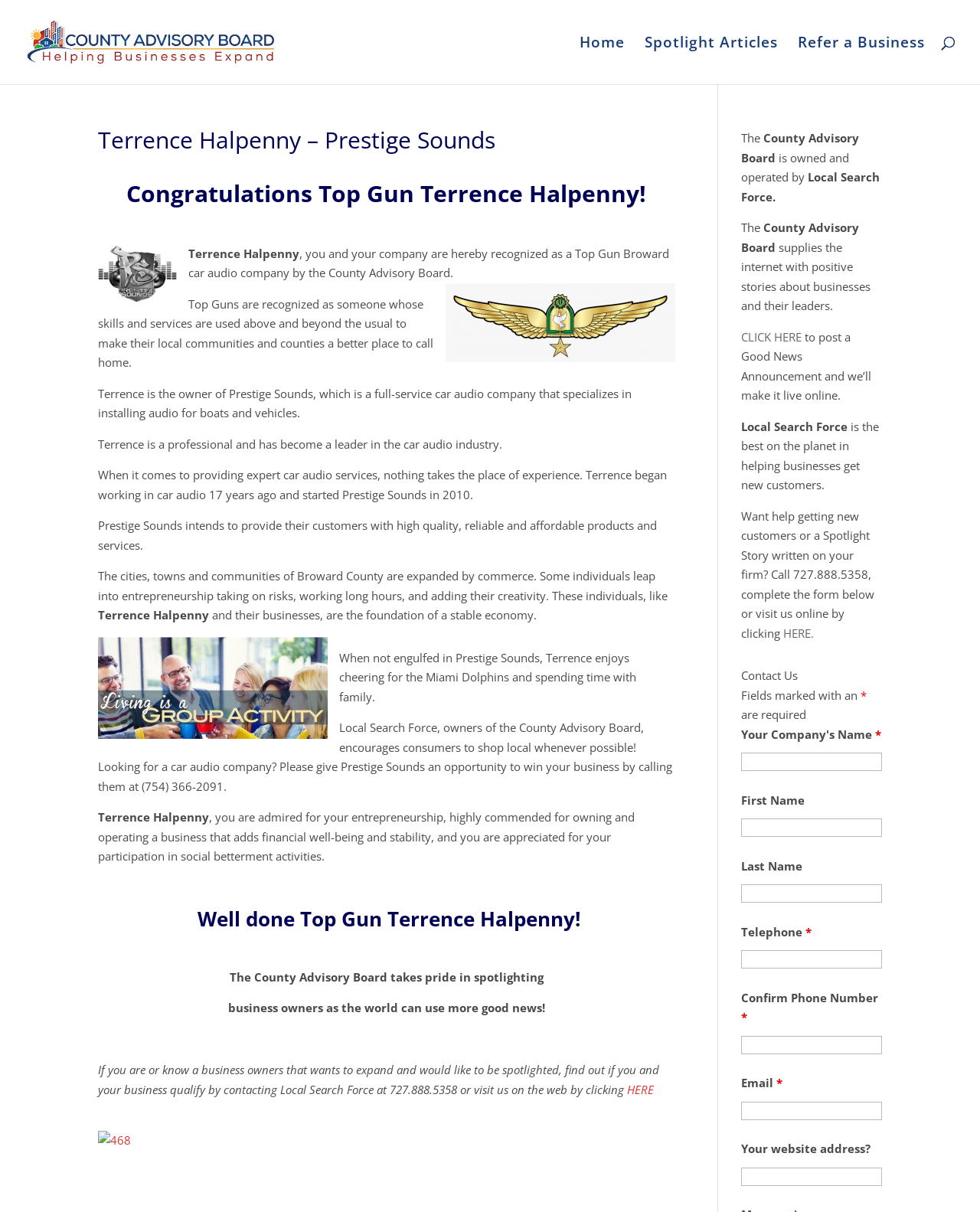Identify the bounding box coordinates for the element that needs to be clicked to fulfill this instruction: "Click the 'Home' link". Provide the coordinates in the format of four float numbers between 0 and 1: [left, top, right, bottom].

[0.591, 0.03, 0.638, 0.069]